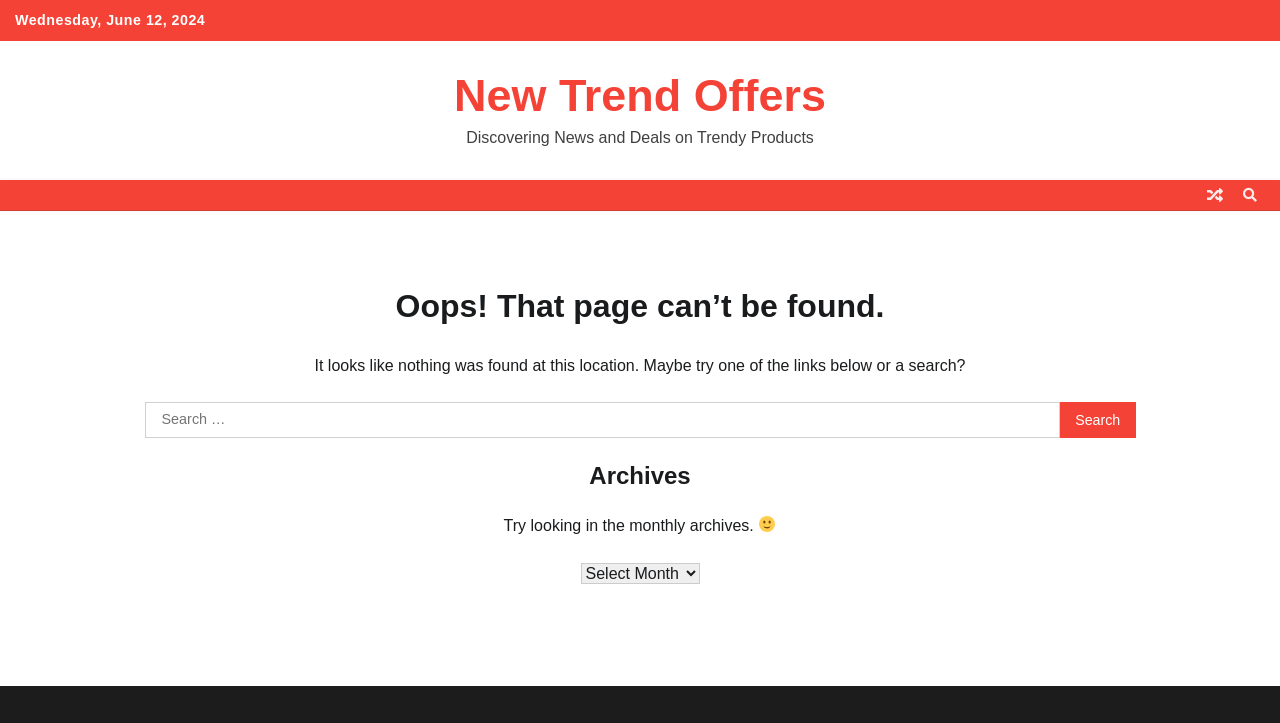What is the main heading displayed on the webpage? Please provide the text.

Oops! That page can’t be found.